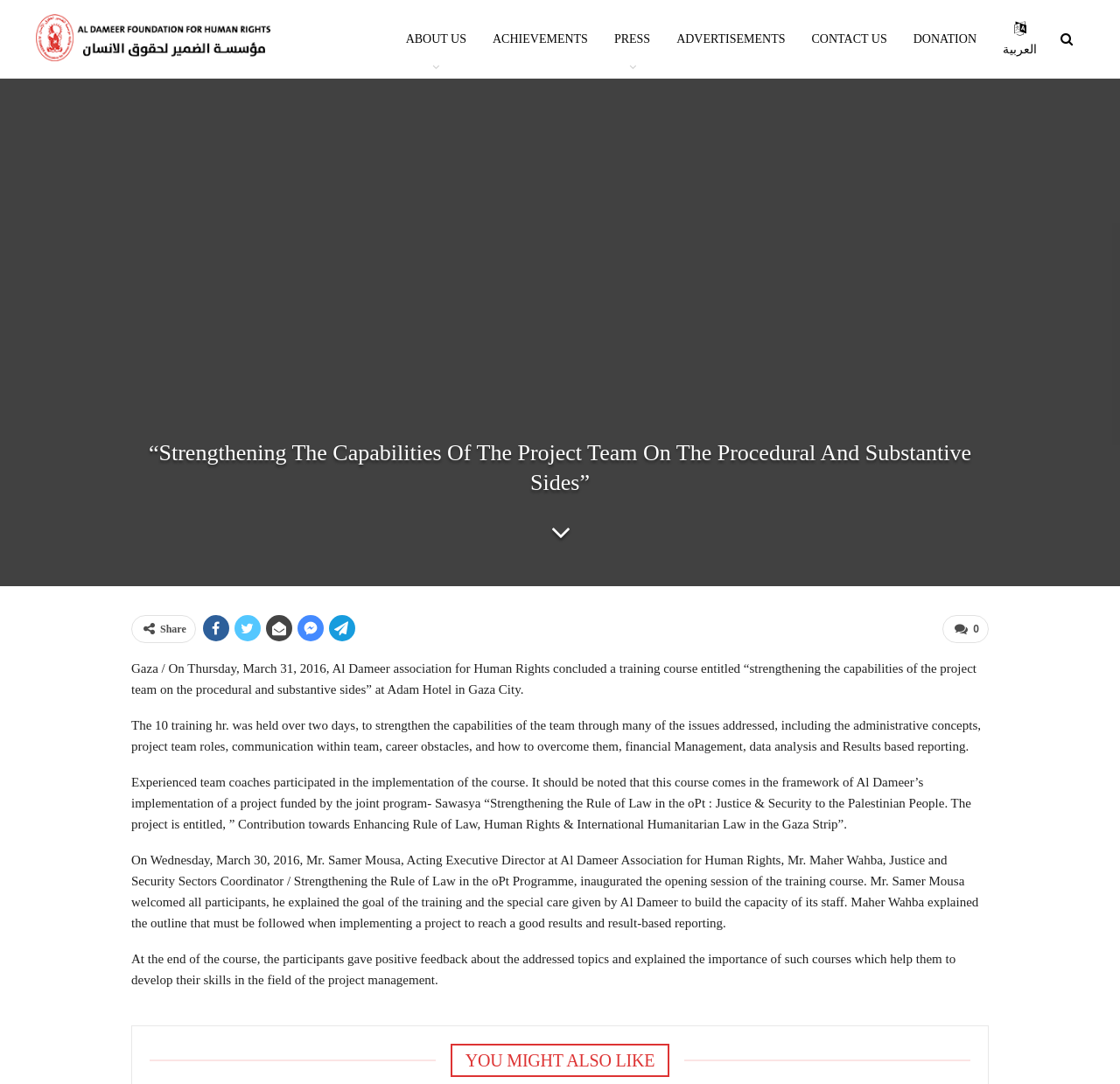Using the given element description, provide the bounding box coordinates (top-left x, top-left y, bottom-right x, bottom-right y) for the corresponding UI element in the screenshot: About Us

[0.35, 0.0, 0.428, 0.073]